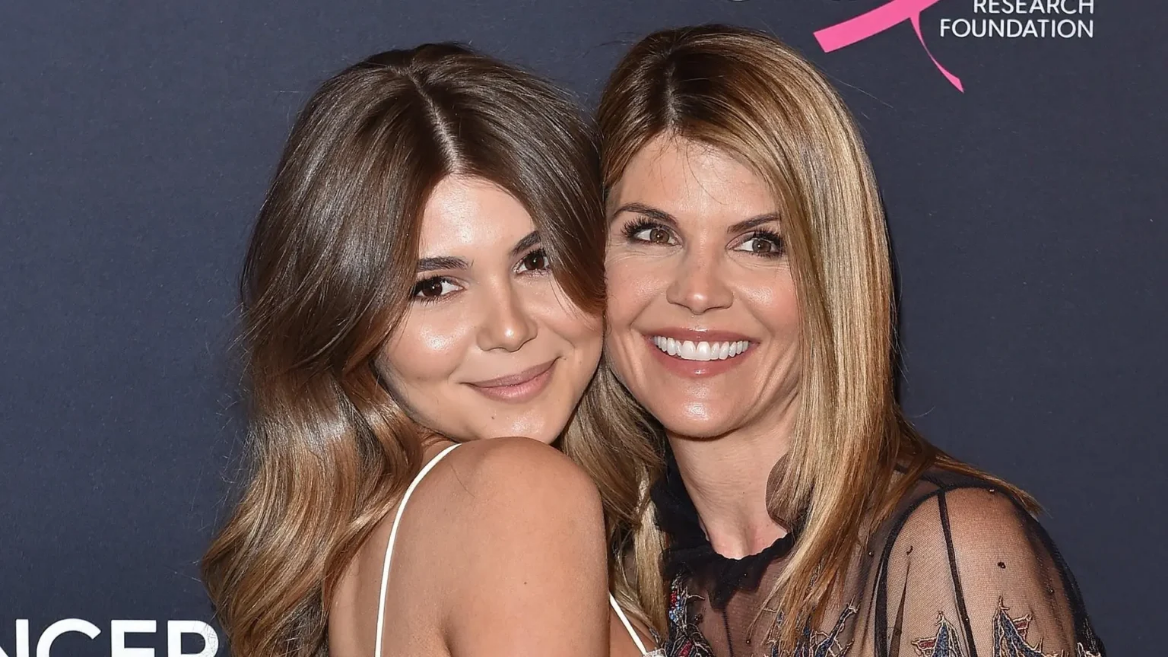Respond to the following question with a brief word or phrase:
What is Lori Loughlin's profession?

Actress